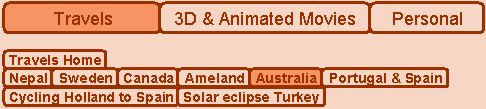What type of approach to travel is indicated by the website?
Analyze the screenshot and provide a detailed answer to the question.

The website's layout and categorization of travel destinations, such as Nepal, Sweden, Canada, and Australia, suggest a personal and adventurous approach to travel. The inclusion of these specific destinations implies that the website's author, Judith, has personal experiences and insights to share about these locations.